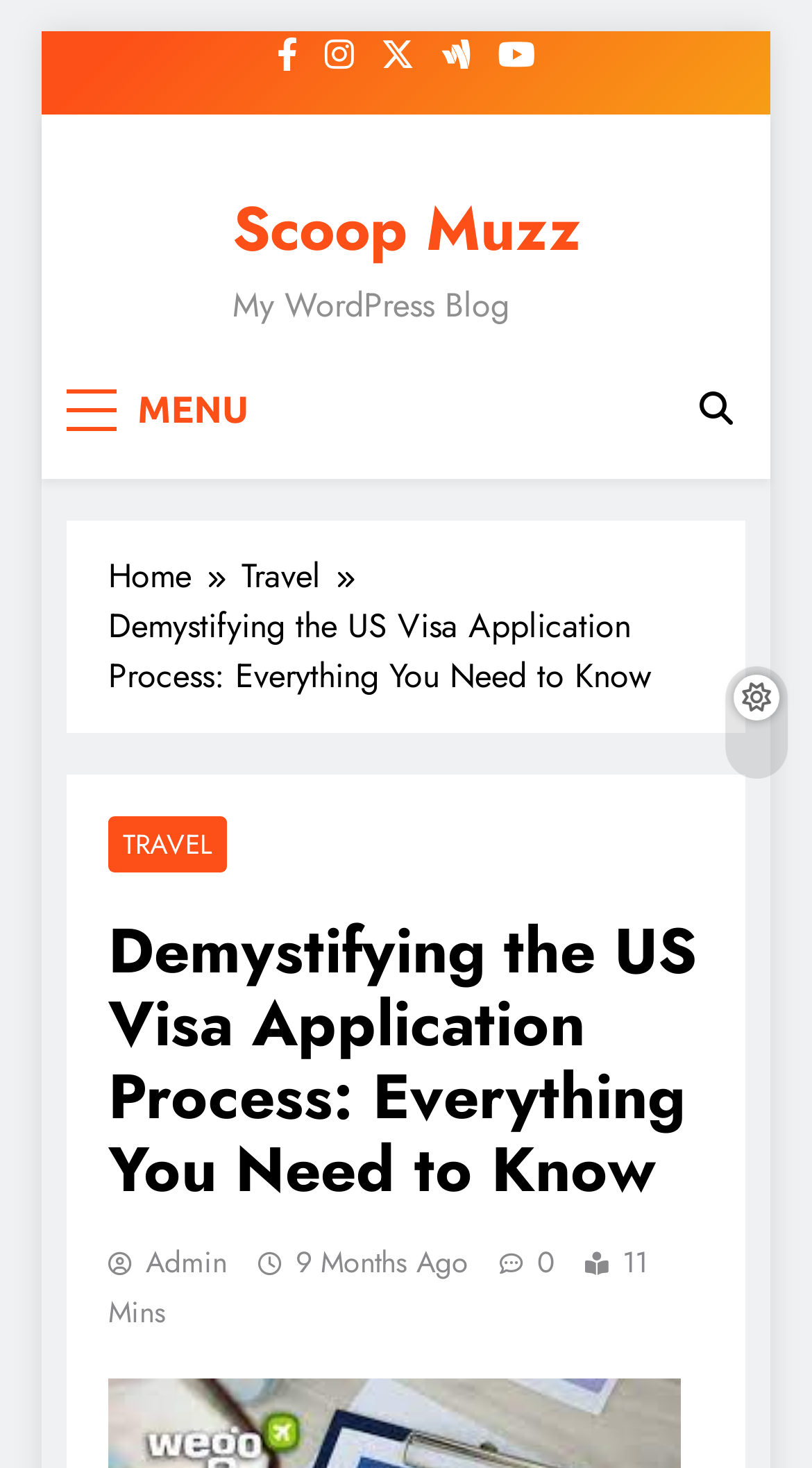Generate a detailed explanation of the webpage's features and information.

The webpage appears to be a blog post about demystifying the US visa application process. At the top left, there is a "Skip to content" link, followed by a row of social media icons, including Facebook, Twitter, and Instagram, among others. To the right of these icons, the website's logo "Scoop Muzz" is displayed, along with the tagline "My WordPress Blog".

Below the logo, there is a "MENU" button that, when expanded, likely reveals a navigation menu. To the right of the "MENU" button, a search icon is present. 

The main content of the webpage is divided into sections. The first section displays a breadcrumb navigation menu, showing the path "Home > Travel > Demystifying the US Visa Application Process: Everything You Need to Know". Below this, the title of the blog post "Demystifying the US Visa Application Process: Everything You Need to Know" is displayed in a large font size.

The blog post itself is divided into sections, with headings and paragraphs of text. There are also links to related topics, such as "TRAVEL", and a link to the admin page. The post is timestamped, showing that it was published 9 months ago, and has a reading time of 11 minutes. The number of comments on the post is displayed as "0".